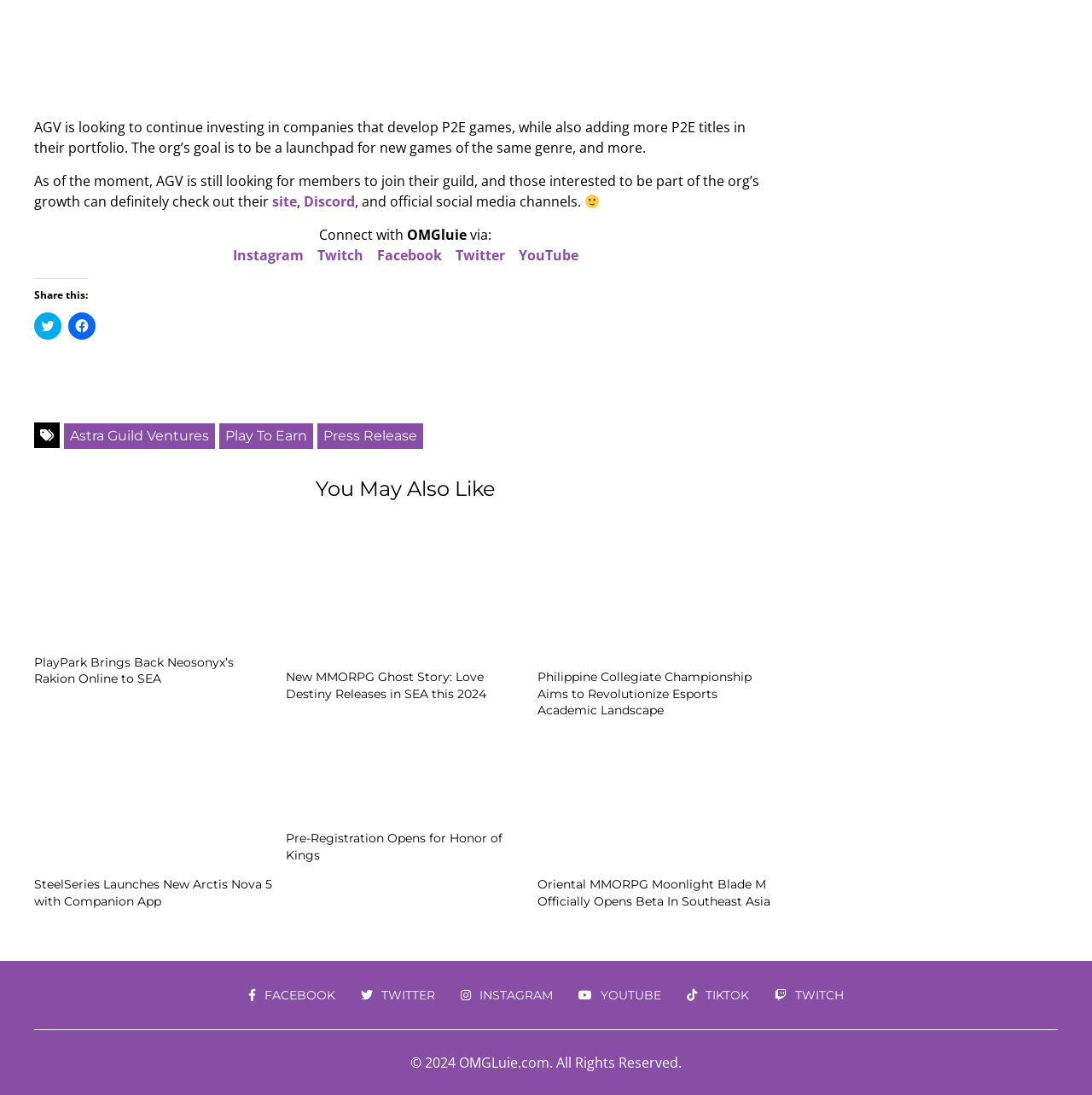Specify the bounding box coordinates of the area to click in order to follow the given instruction: "Visit the Facebook page."

[0.227, 0.902, 0.307, 0.916]